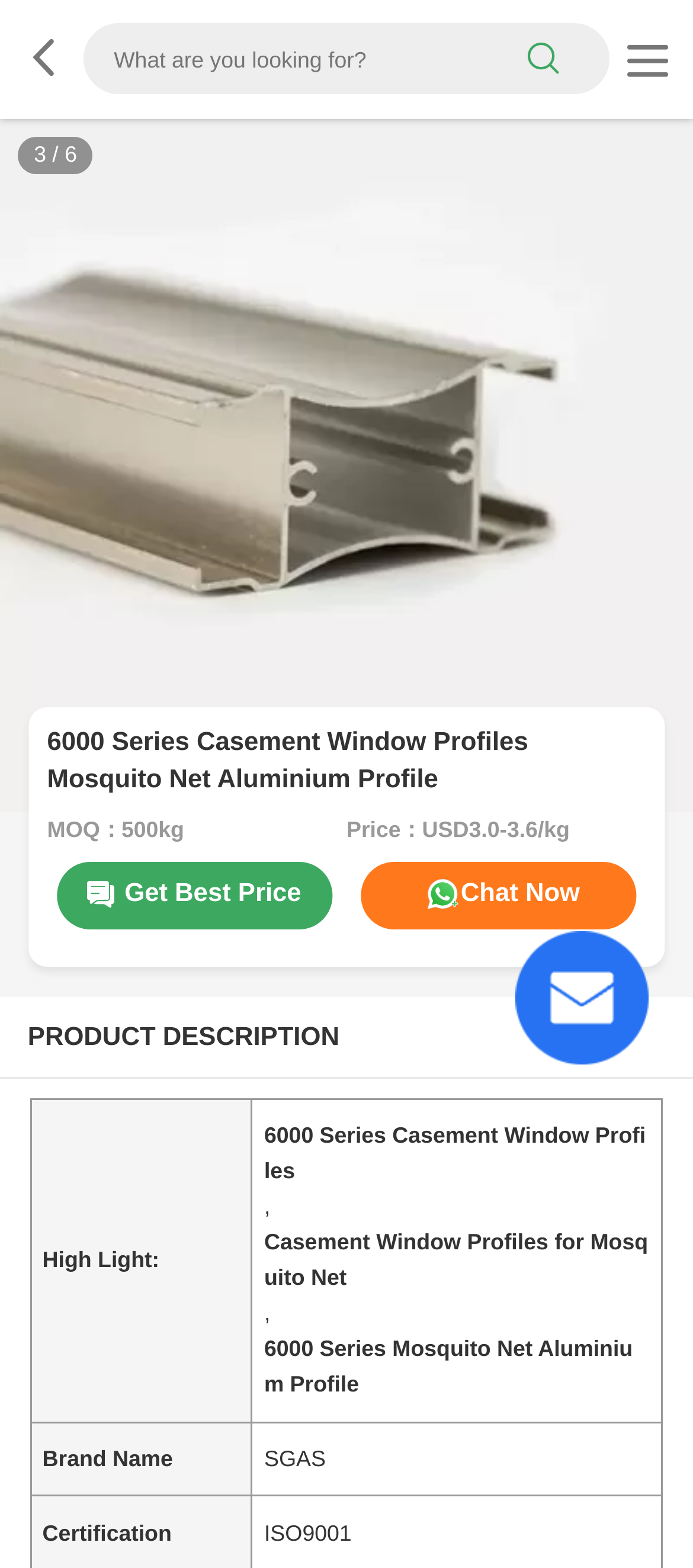Based on the image, please respond to the question with as much detail as possible:
What is the brand name of this product?

I found the answer by looking at the grid cells in the product description section, which lists the brand name of the product.